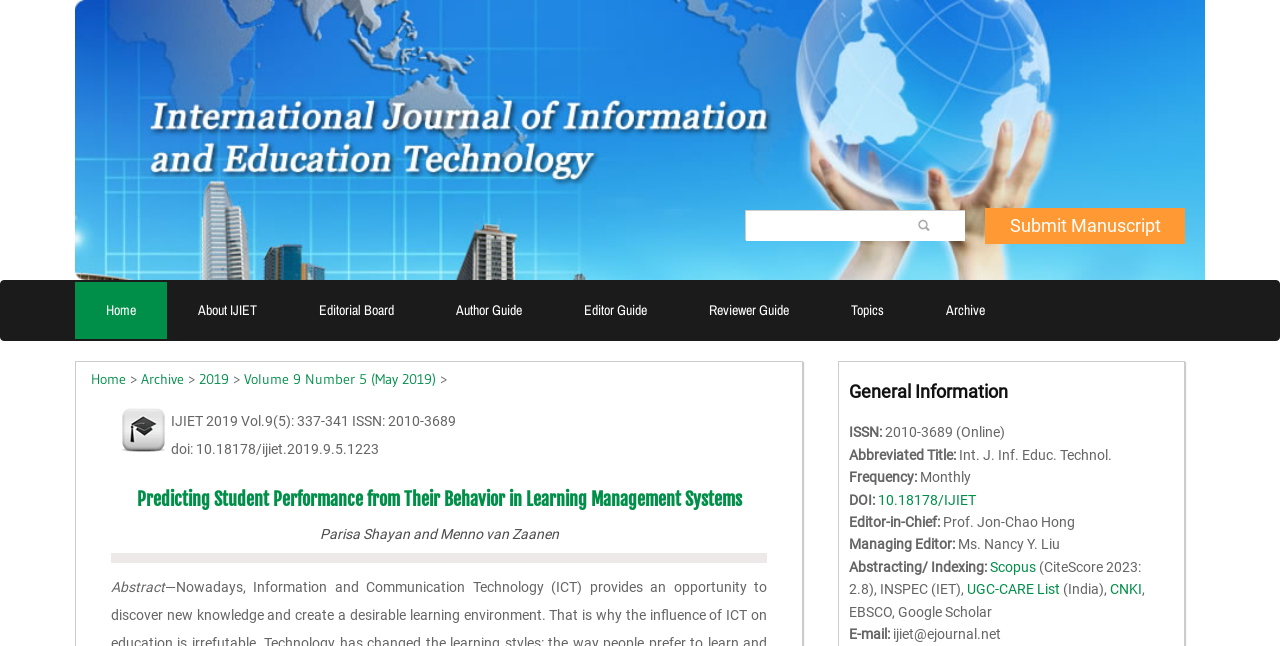Give a detailed explanation of the elements present on the webpage.

This webpage appears to be a journal article page from the International Journal of Information and Education Technology (IJIET). At the top of the page, there is a search bar with a textbox and a button. To the right of the search bar, there is a link to submit a manuscript. 

Below the search bar, there is a navigation menu with links to various sections of the journal, including Home, About IJIET, Editorial Board, Author Guide, Editor Guide, Reviewer Guide, Topics, and Archive. 

The main content of the page is divided into two sections. On the left side, there is a breadcrumb navigation showing the path from Home to Archive to the current article, "Predicting Student Performance from Their Behavior in Learning Management Systems - Volume 9 Number 5 (May 2019)". 

On the right side, there is a section with the article's metadata, including the title, authors, abstract, and publication information such as ISSN, DOI, and frequency. The abstract is a brief summary of the article, stating that Information and Communication Technology (ICT) provides an opportunity to discover new knowledge. 

Below the metadata section, there is a section with general information about the journal, including the ISSN, abbreviated title, frequency, DOI, editor-in-chief, managing editor, and abstracting/indexing information. The abstracting/indexing information includes links to Scopus, UGC-CARE List, and CNKI. 

At the bottom of the page, there is a section with the journal's contact information, including an email address.